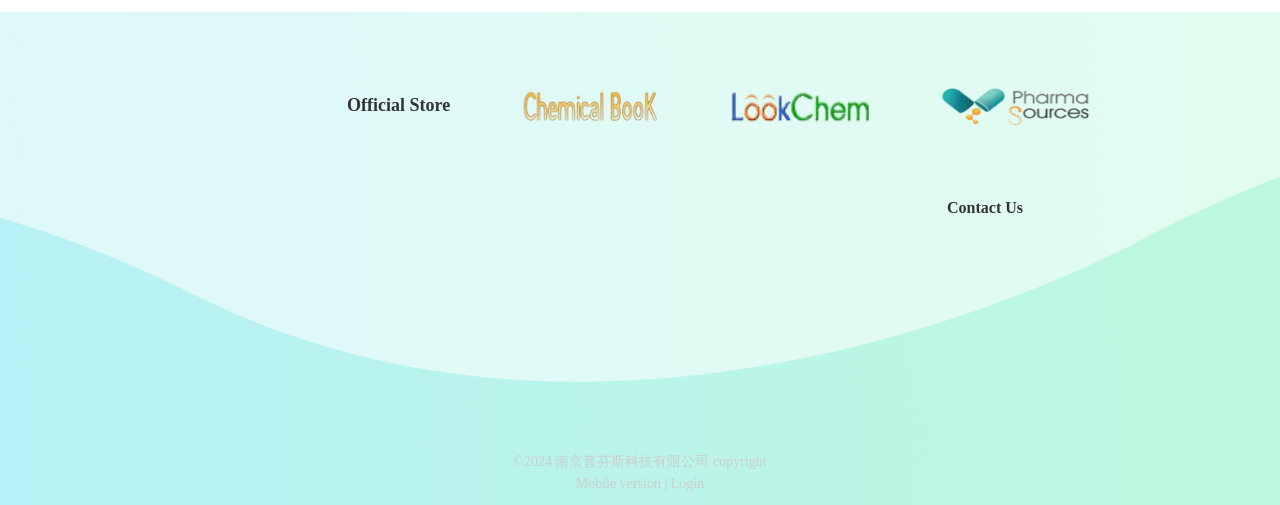Find the bounding box coordinates for the area that must be clicked to perform this action: "Contact Us".

[0.74, 0.393, 0.799, 0.427]